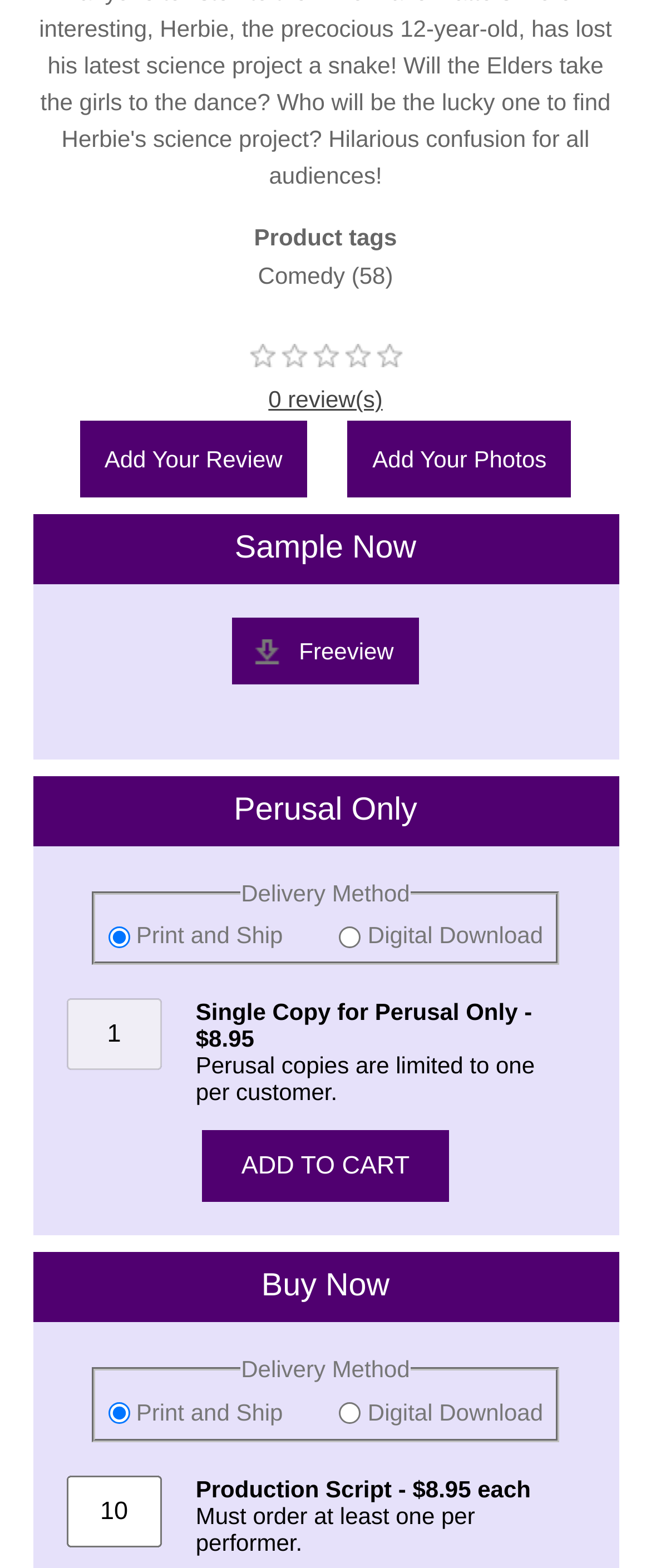Please specify the bounding box coordinates of the region to click in order to perform the following instruction: "View Seeking Signals of Well-Being".

None